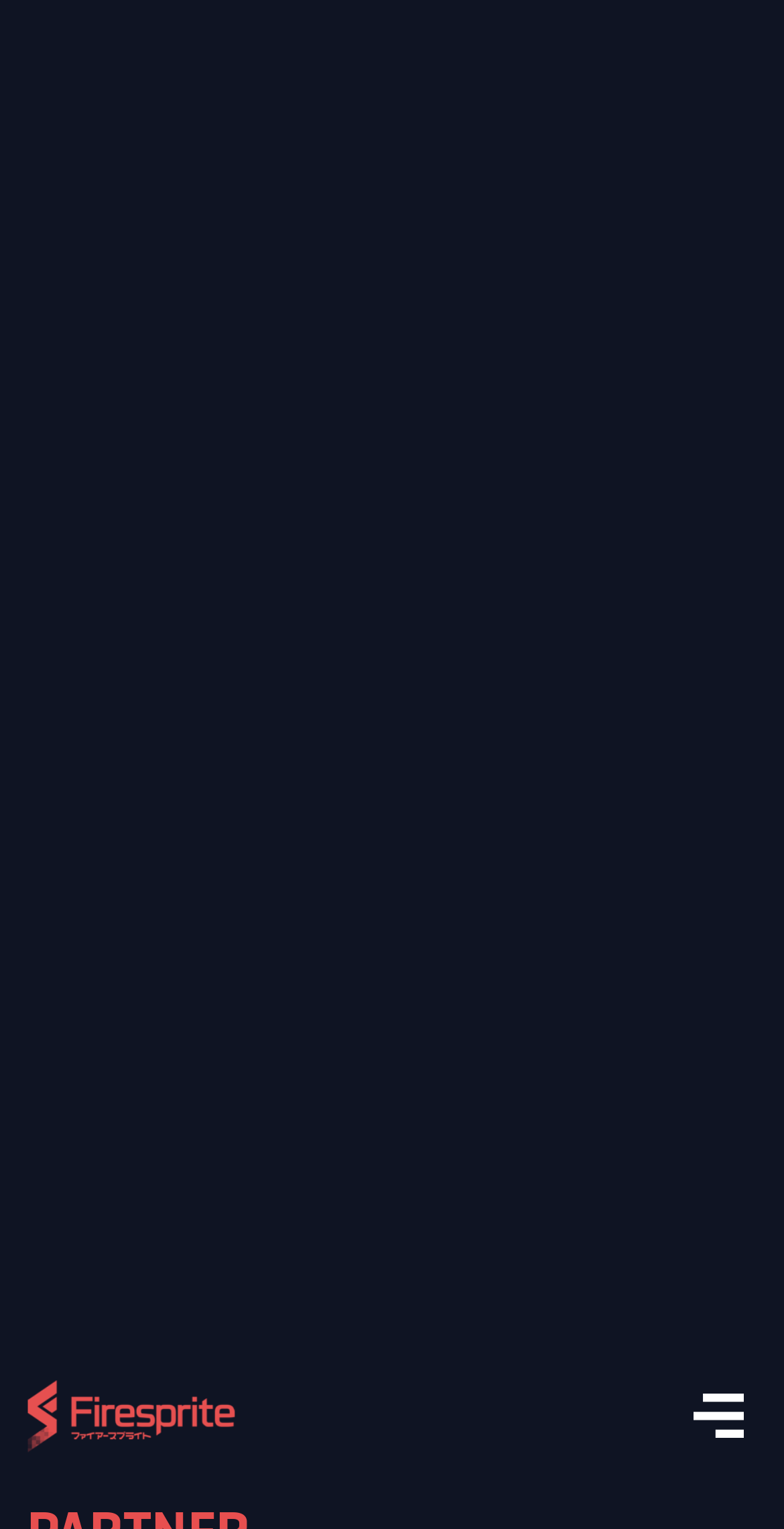Can you give a detailed response to the following question using the information from the image? What is the name of the organization that outlines the three key pillars?

The question is asking for the name of the organization that outlines the three key pillars. By reading the text on the webpage, we can see that the organization 'Ukie' is mentioned as the one that outlines the three key pillars. Therefore, the answer is 'Ukie'.